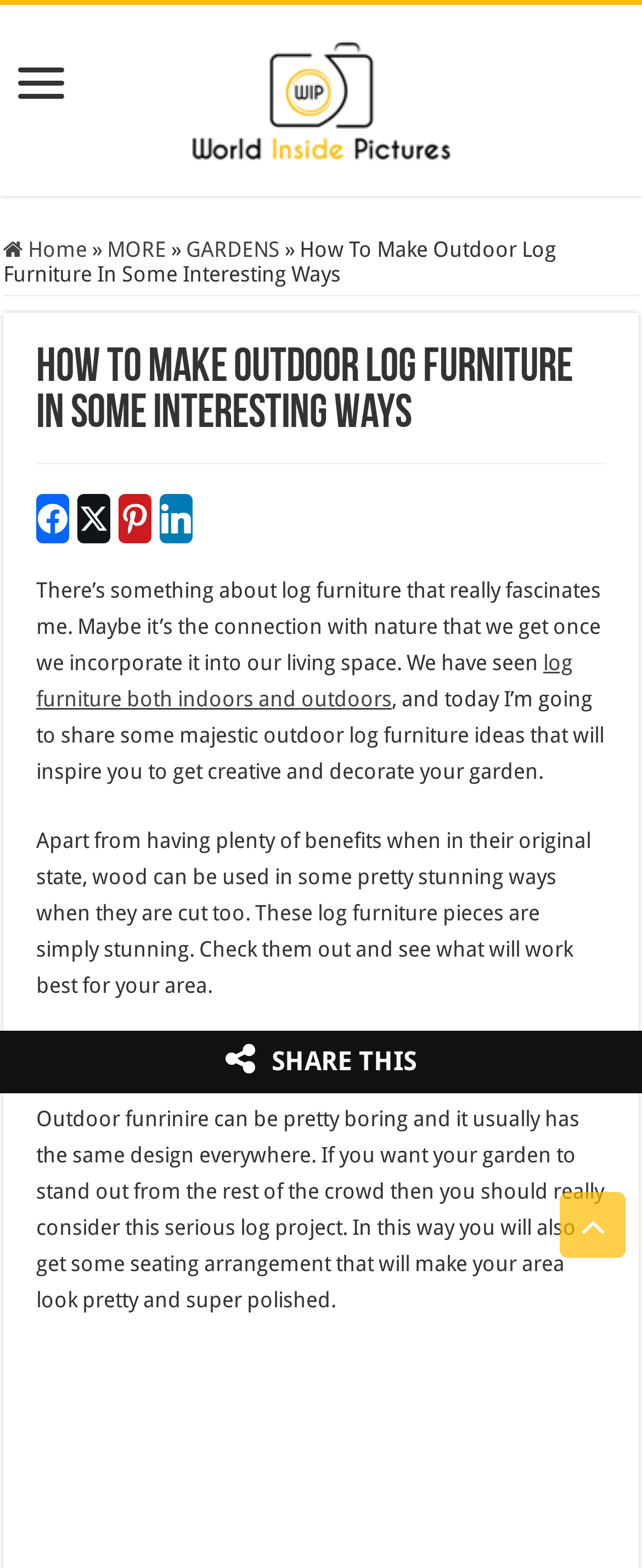What type of arrangement is discussed in the 'Seating Arrangement' section?
Answer the question based on the image using a single word or a brief phrase.

Outdoor seating